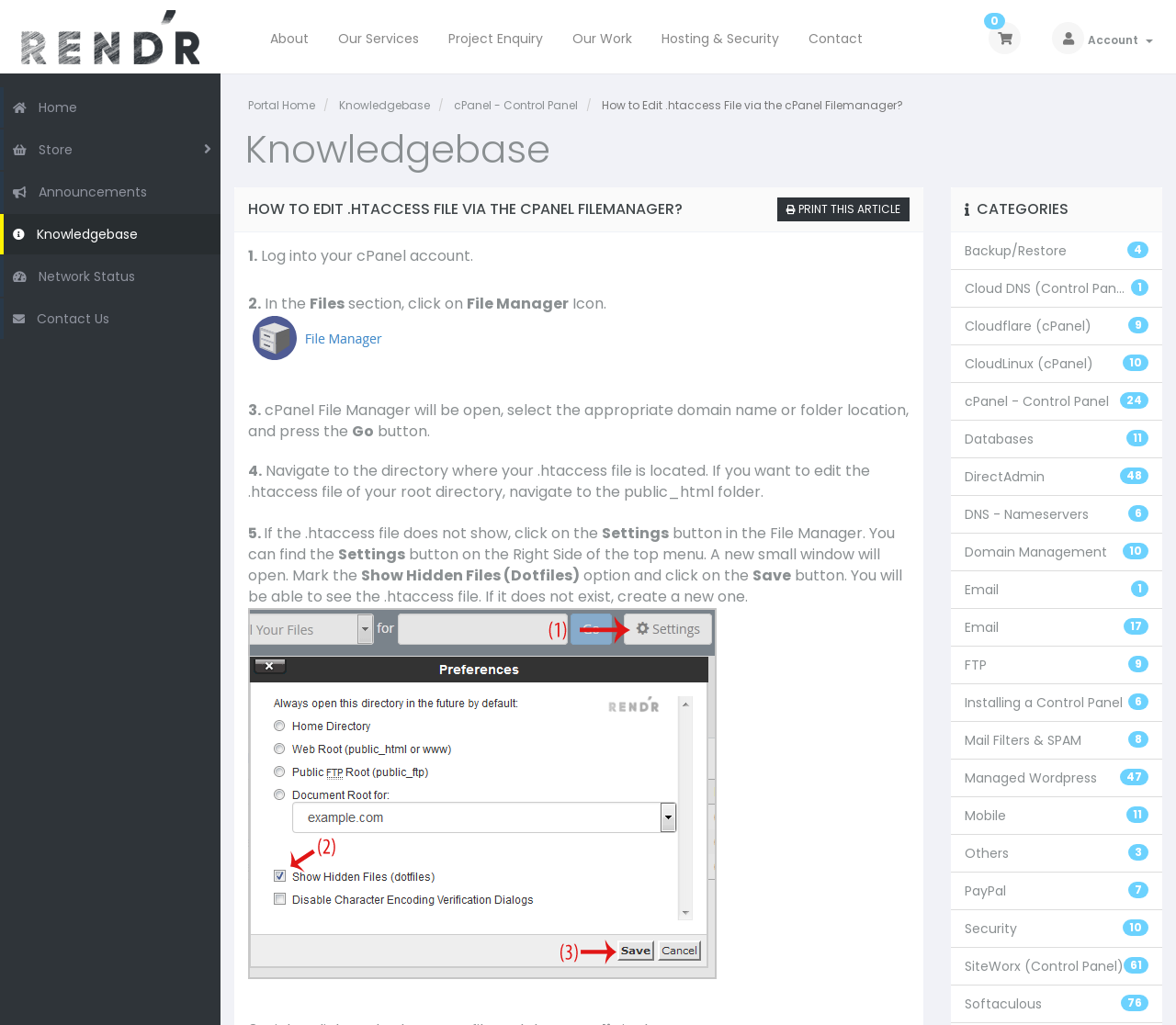Give a concise answer using one word or a phrase to the following question:
How many categories are listed?

1